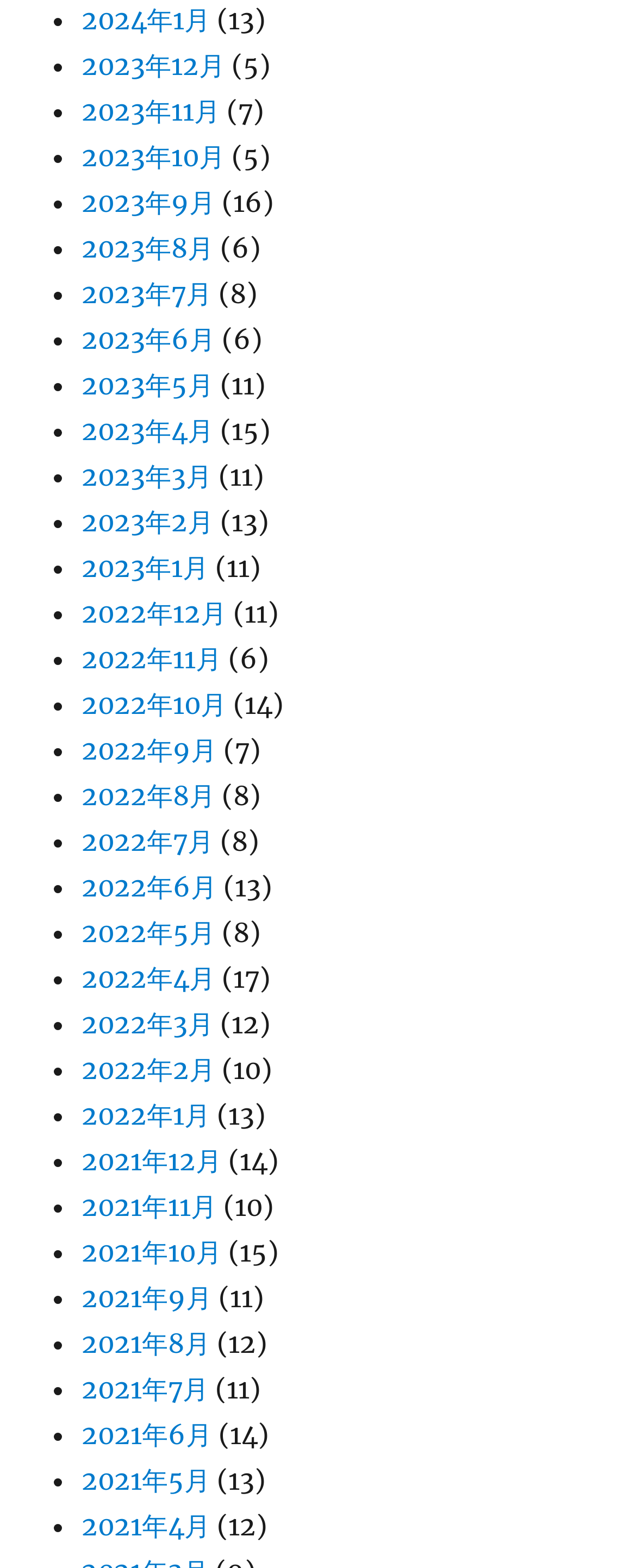Are there any months with only 5 items?
Give a detailed response to the question by analyzing the screenshot.

I looked at the list and found that there are several months with only 5 items, such as 2023年12月, 2023年10月, and 2023年6月.